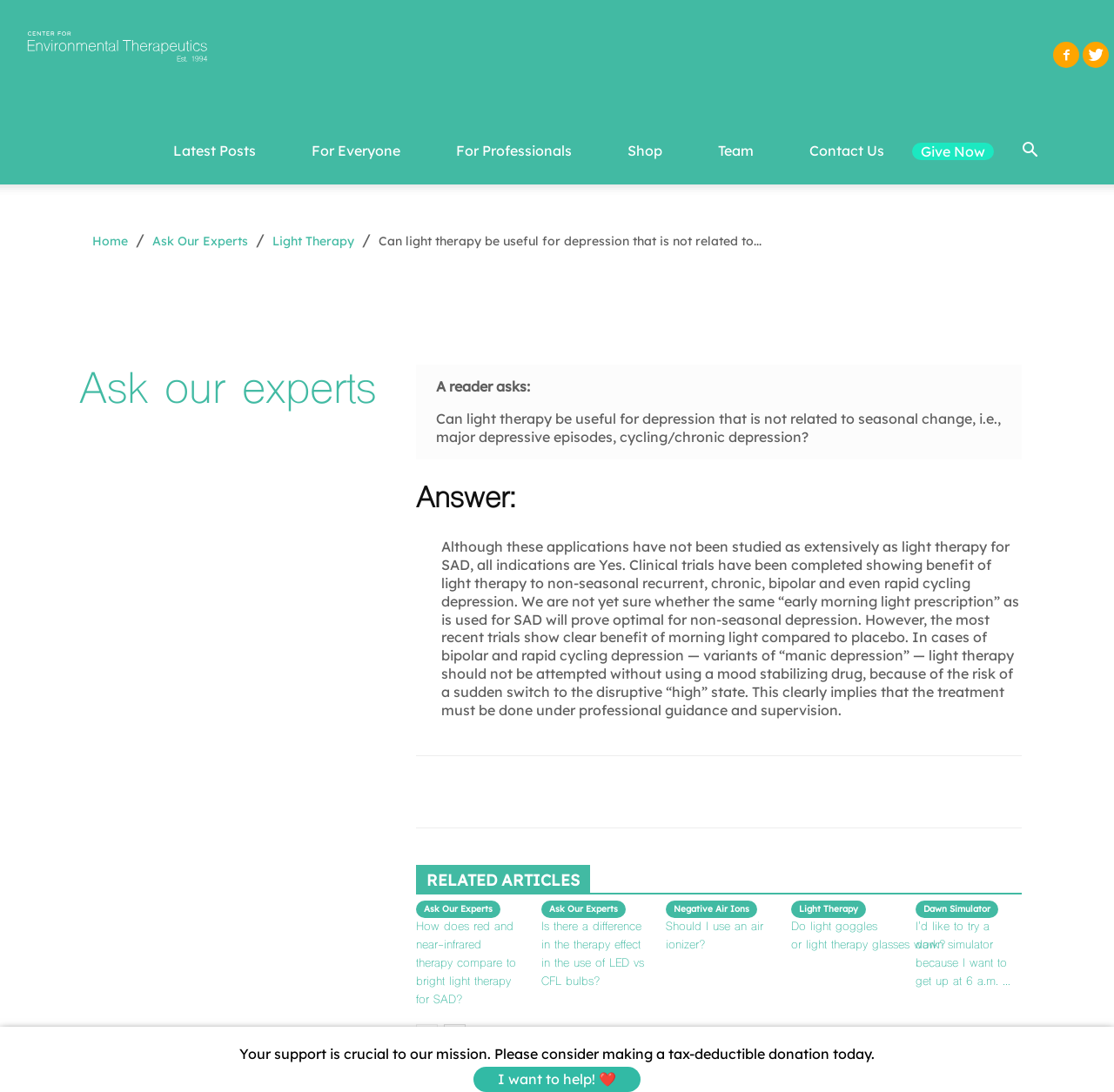Find the bounding box coordinates of the clickable region needed to perform the following instruction: "Click on the 'Give Now' button". The coordinates should be provided as four float numbers between 0 and 1, i.e., [left, top, right, bottom].

[0.819, 0.131, 0.892, 0.147]